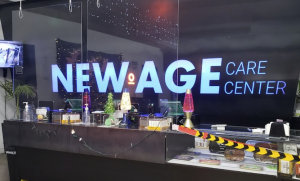Offer a detailed explanation of what is happening in the image.

The image showcases the vibrant interior of the New Age Care Center, a cannabis dispensary located in Los Angeles, California. Prominently displayed in bold blue letters, the name "NEW AGE" captures the eye against a sleek, modern backdrop. The setting exudes a contemporary and inviting ambiance, reflecting the establishment's commitment to quality and customer experience. 

Lava lamps and various cannabis products are artfully arranged on the counter, enhancing the aesthetic appeal and mirroring the eclectic spirit of Los Angeles. This venue aims to create a comfortable shopping experience, inviting guests to explore a wide array of cannabis offerings that cater to diverse preferences and needs. The New Age Care Center stands as a symbol of progressive cannabis culture, blending education, community engagement, and premium product selection in its unique space.